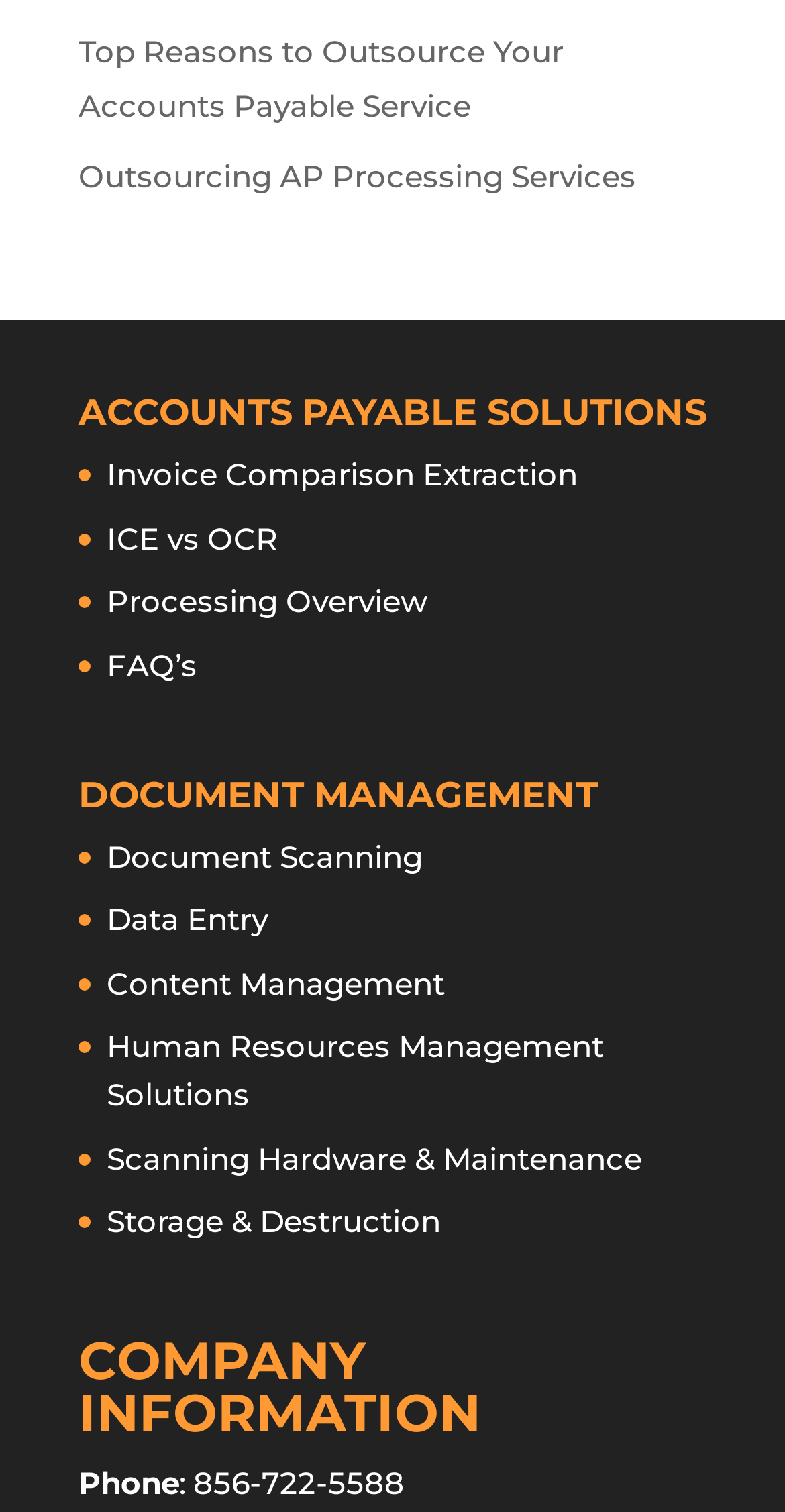Please identify the bounding box coordinates of the element I should click to complete this instruction: 'View accounts payable solutions'. The coordinates should be given as four float numbers between 0 and 1, like this: [left, top, right, bottom].

[0.1, 0.261, 0.9, 0.298]